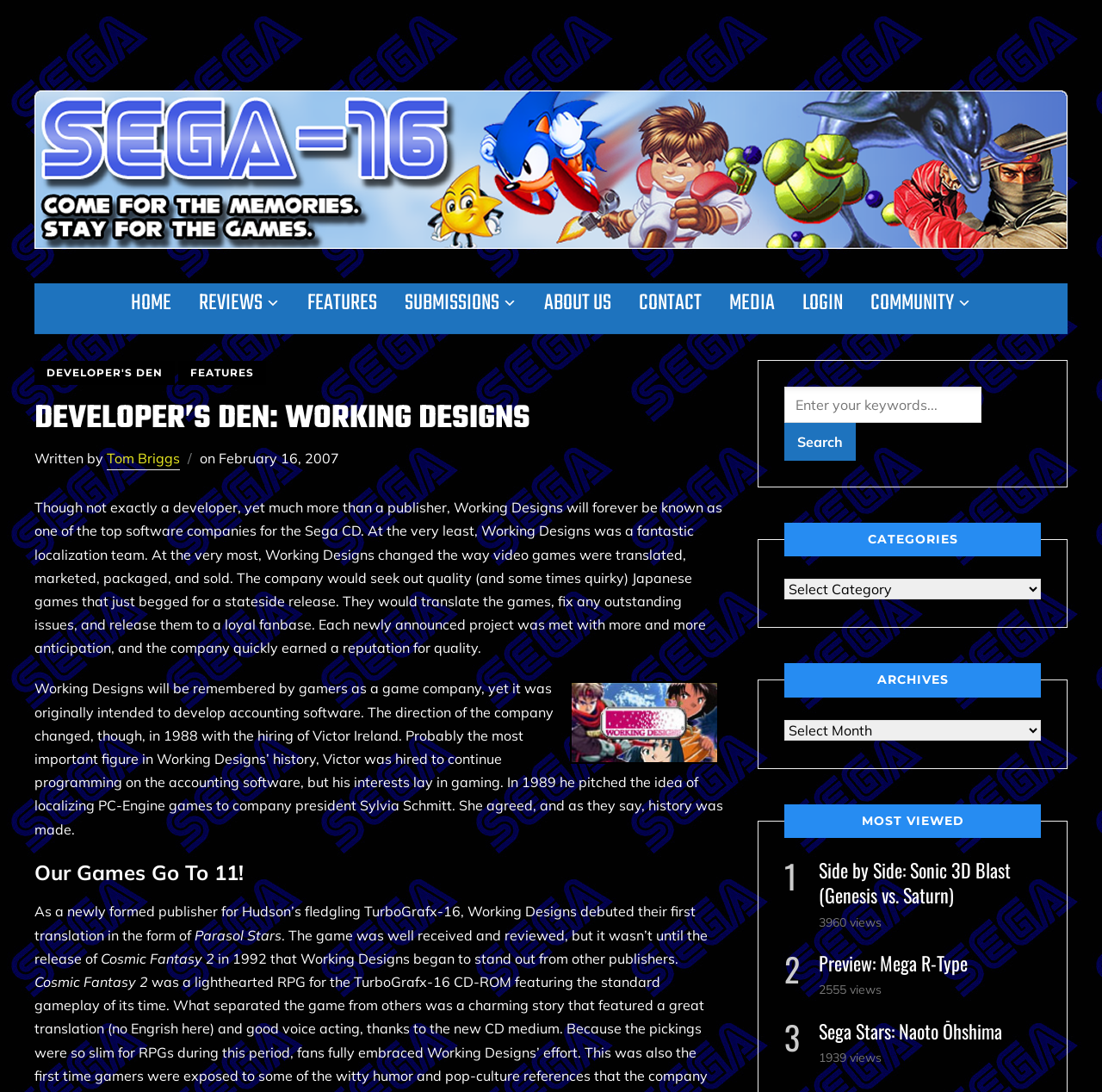Illustrate the webpage thoroughly, mentioning all important details.

This webpage is about Developer's Den, a section focused on Working Designs, a software company known for its work on the Sega CD. At the top, there is a logo image and a link to Sega-16. Below that, there is a navigation menu with links to HOME, REVIEWS, FEATURES, SUBMISSIONS, ABOUT US, CONTACT, MEDIA, LOGIN, and COMMUNITY.

The main content of the page is divided into sections. The first section has a heading "DEVELOPER'S DEN: WORKING DESIGNS" and a subheading "Written by Tom Briggs on February 16, 2007". This section provides an introduction to Working Designs, describing the company's role in localizing Japanese games for the US market and its reputation for quality.

The next section has a heading "Our Games Go To 11!" and discusses the company's early days, including its debut translation of Parasol Stars and its subsequent success with Cosmic Fantasy 2.

To the right of the main content, there is a search box with a "Search" button, followed by sections for CATEGORIES, ARCHIVES, and MOST VIEWED. The MOST VIEWED section lists three articles with their view counts, including "Side by Side: Sonic 3D Blast (Genesis vs. Saturn)", "Preview: Mega R-Type", and "Sega Stars: Naoto Ōhshima".